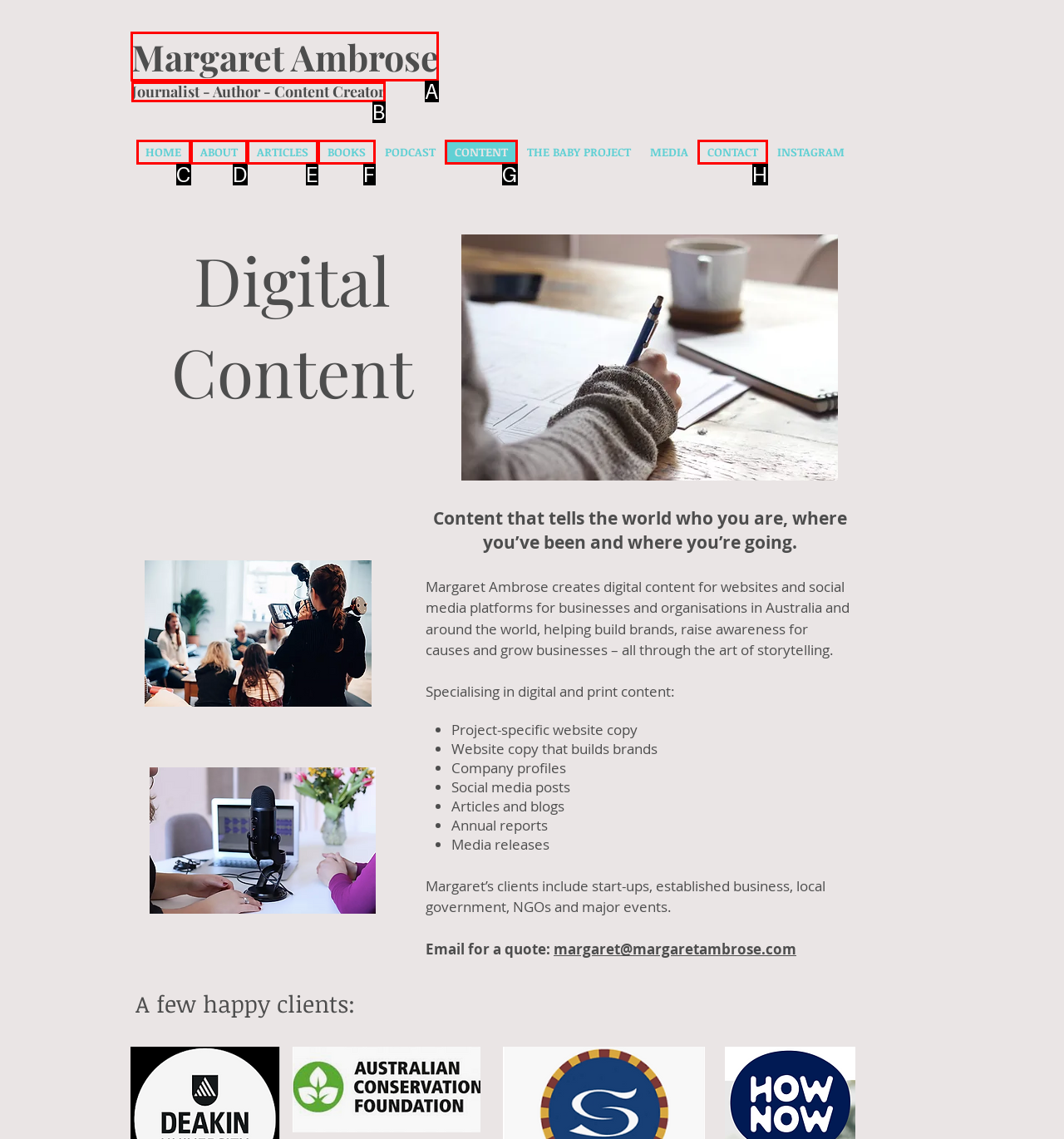Identify the HTML element to click to execute this task: View Margaret Ambrose's profile Respond with the letter corresponding to the proper option.

A